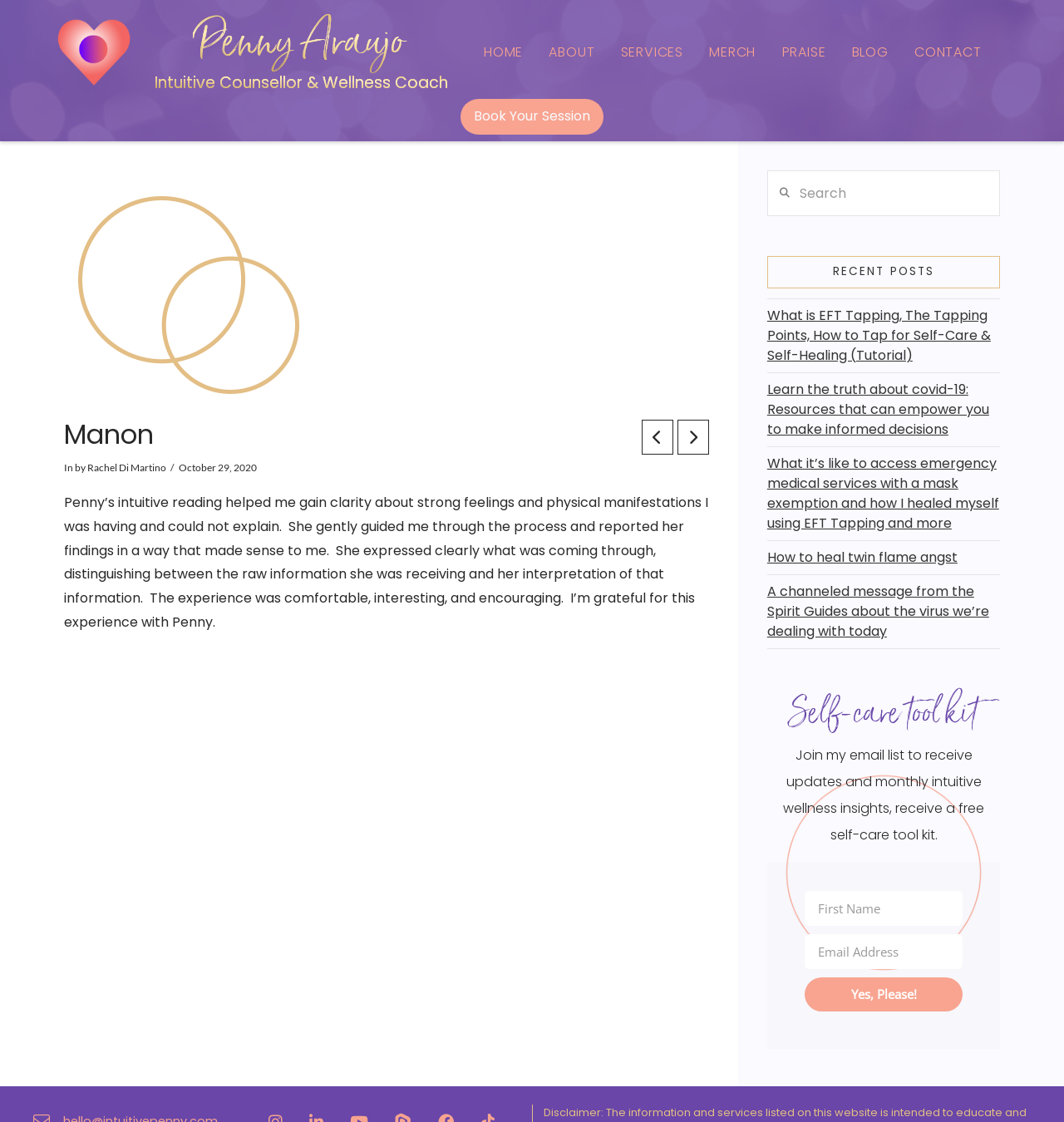How many navigation links are in the header section?
Based on the image, please offer an in-depth response to the question.

The navigation links in the header section are 'HOME', 'ABOUT', 'SERVICES', 'MERCH', 'PRAISE', 'BLOG', and 'CONTACT', which totals 7 links.